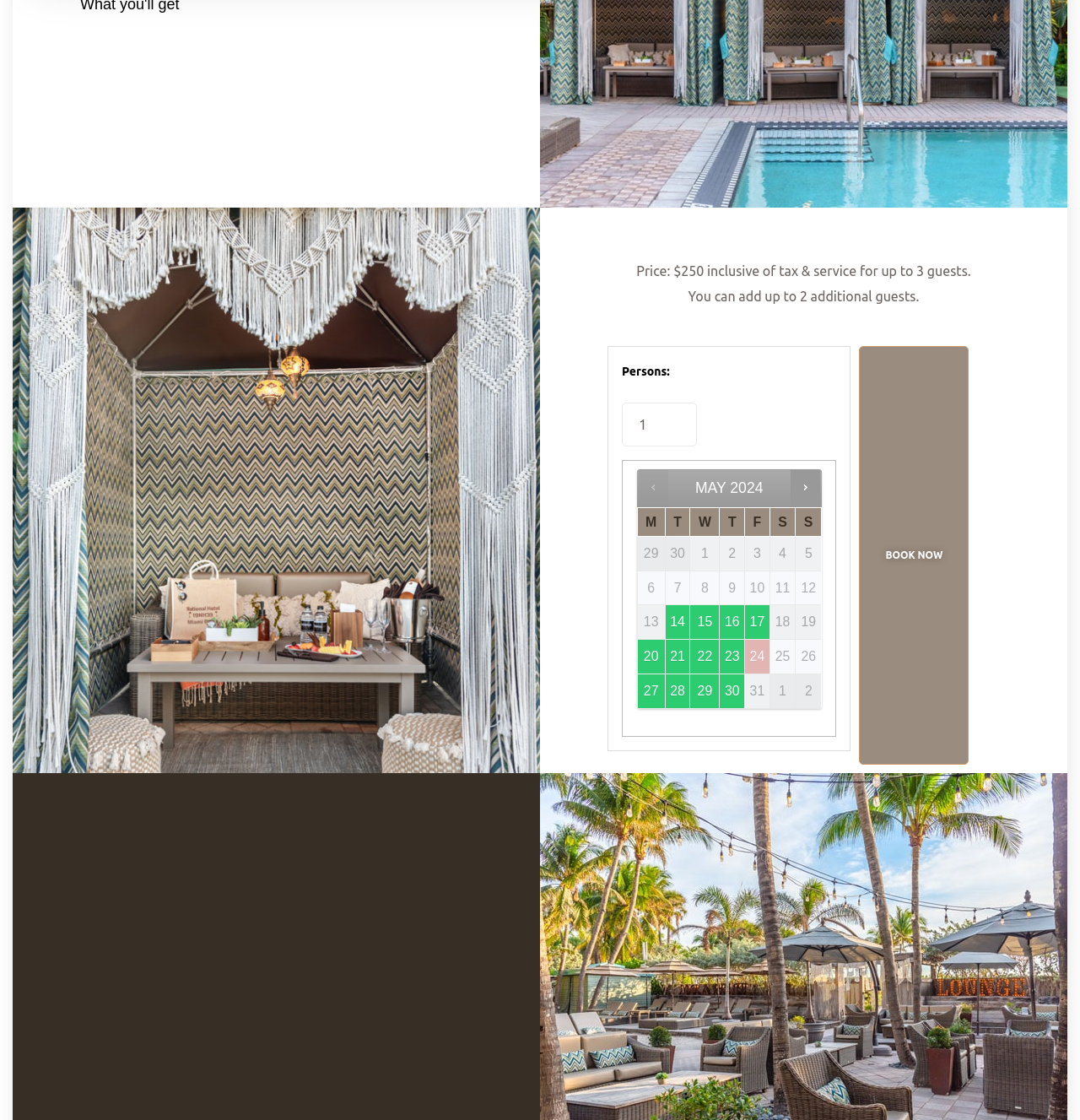Select the bounding box coordinates of the element I need to click to carry out the following instruction: "Book now".

[0.796, 0.309, 0.897, 0.683]